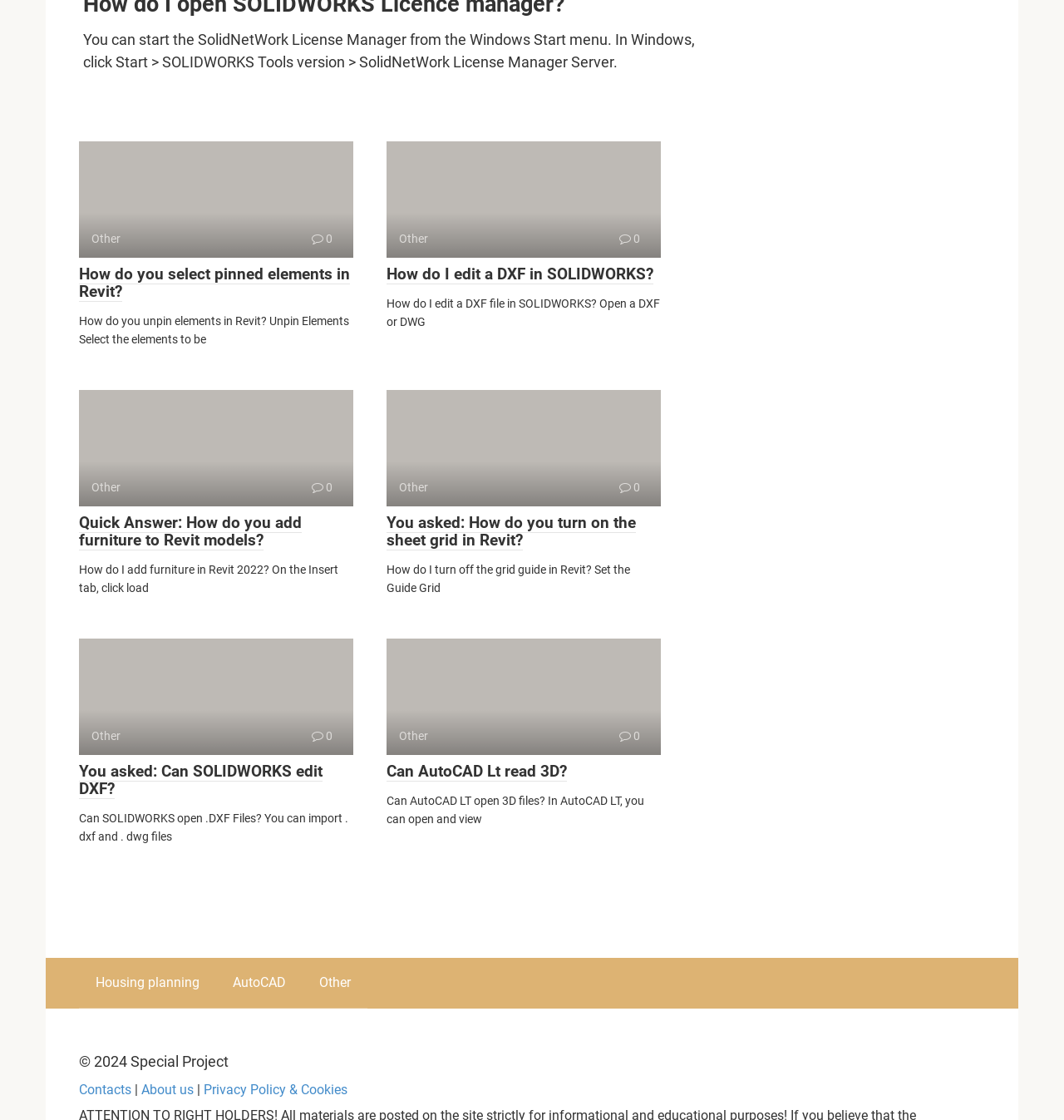Please identify the bounding box coordinates of the clickable element to fulfill the following instruction: "Click on 'You asked: How do you turn on the sheet grid in Revit?'". The coordinates should be four float numbers between 0 and 1, i.e., [left, top, right, bottom].

[0.363, 0.458, 0.598, 0.492]